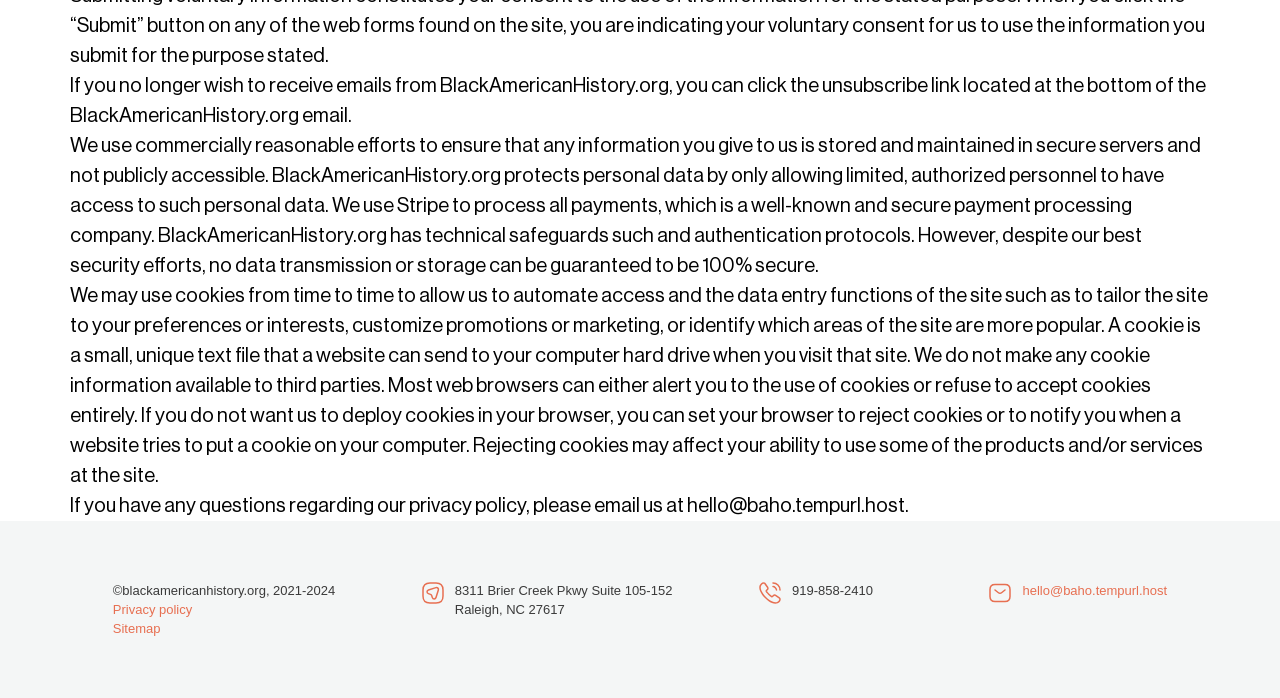Provide the bounding box coordinates for the specified HTML element described in this description: "Sitemap". The coordinates should be four float numbers ranging from 0 to 1, in the format [left, top, right, bottom].

[0.088, 0.889, 0.125, 0.911]